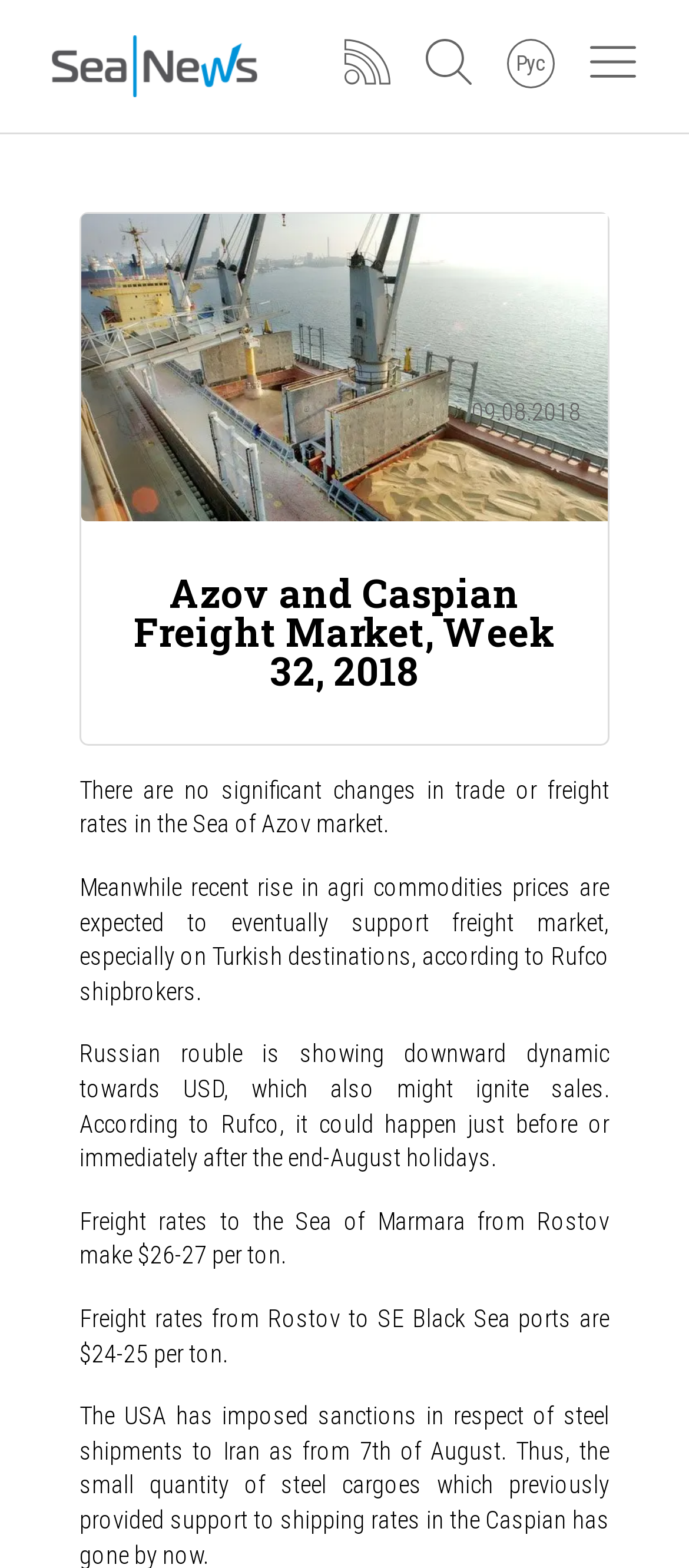What is the direction of the Russian rouble against USD?
From the image, provide a succinct answer in one word or a short phrase.

Downward